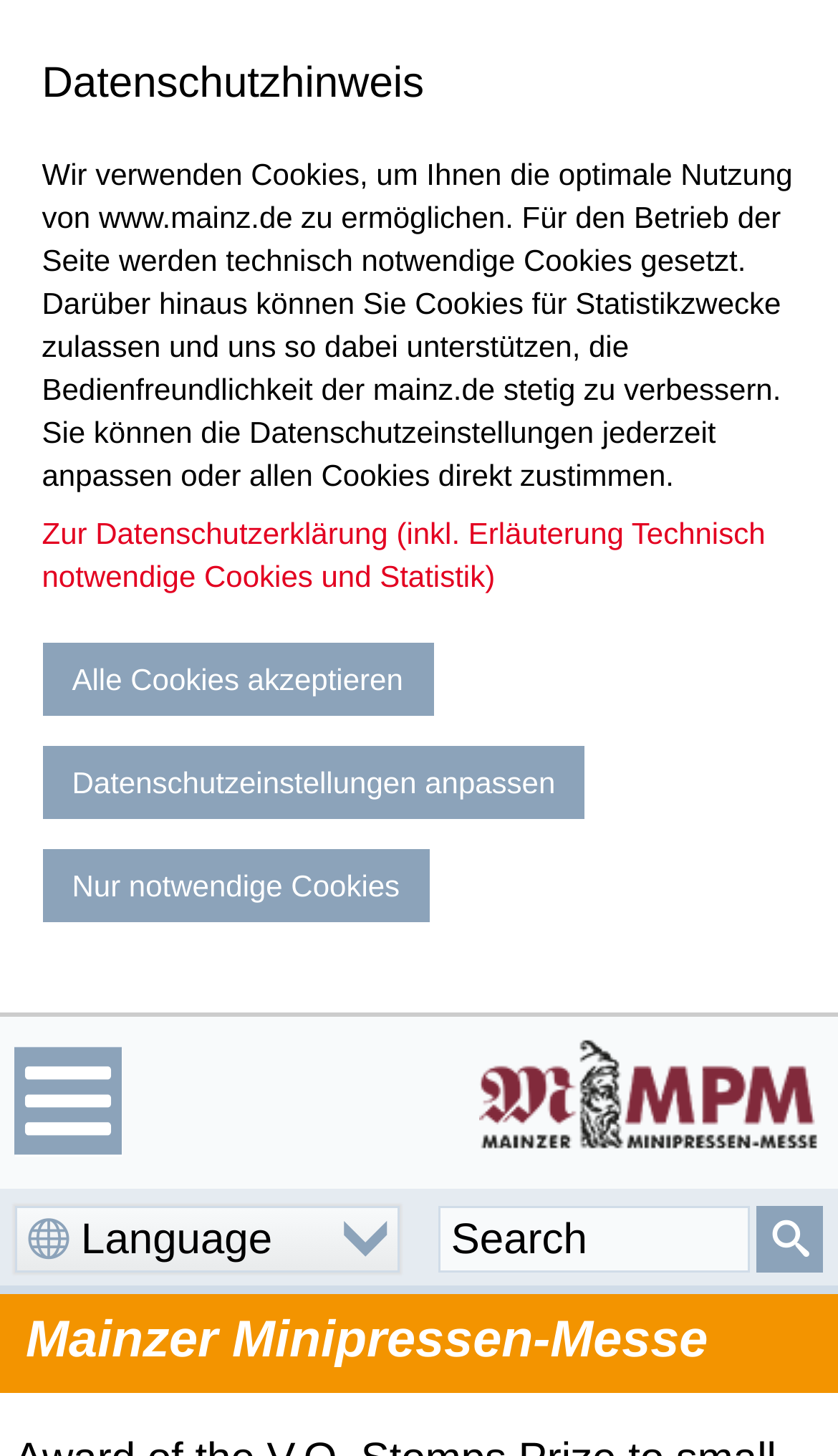Use a single word or phrase to answer the question:
What is the language of the webpage?

Unknown